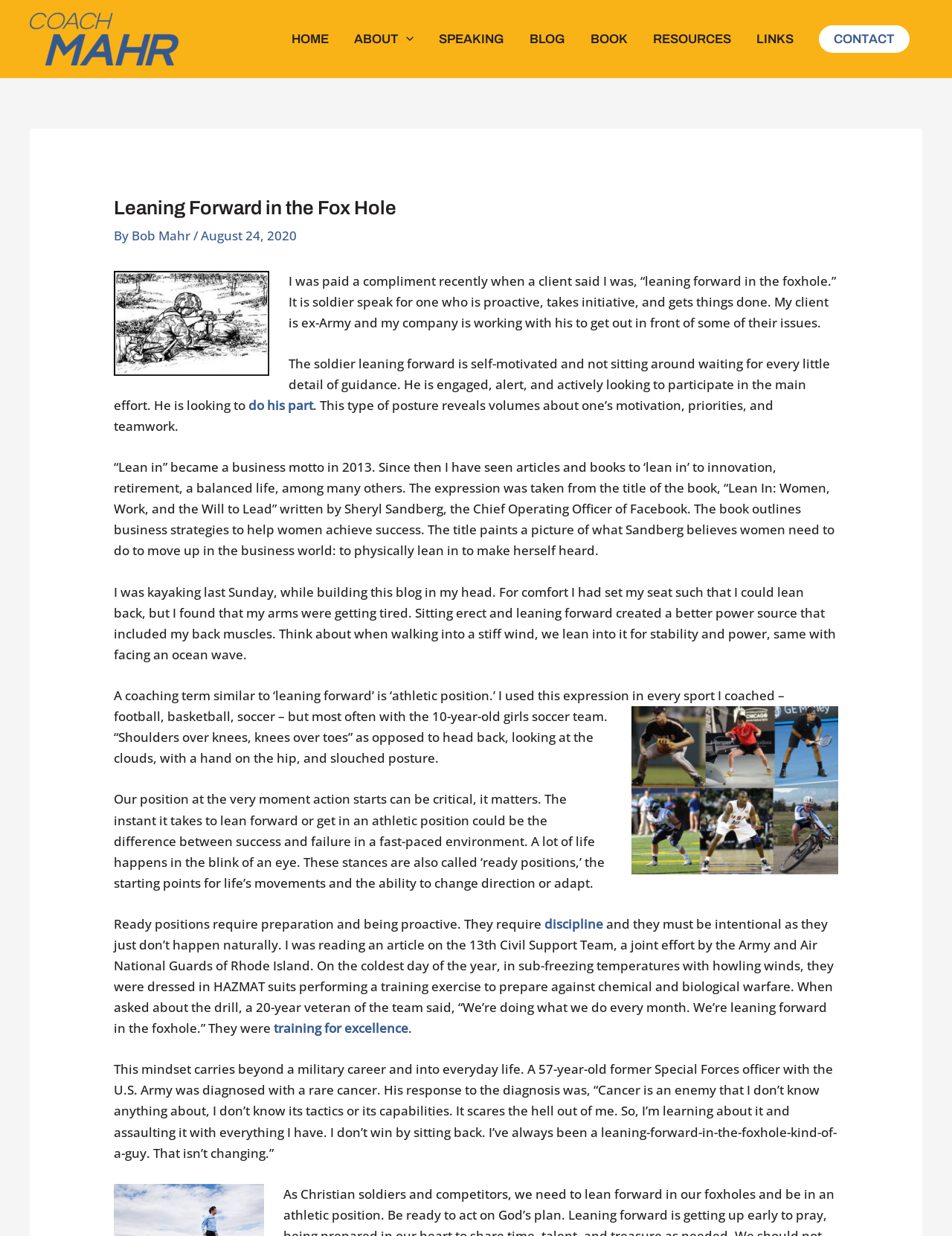What is the main heading of this webpage? Please extract and provide it.

Leaning Forward in the Fox Hole